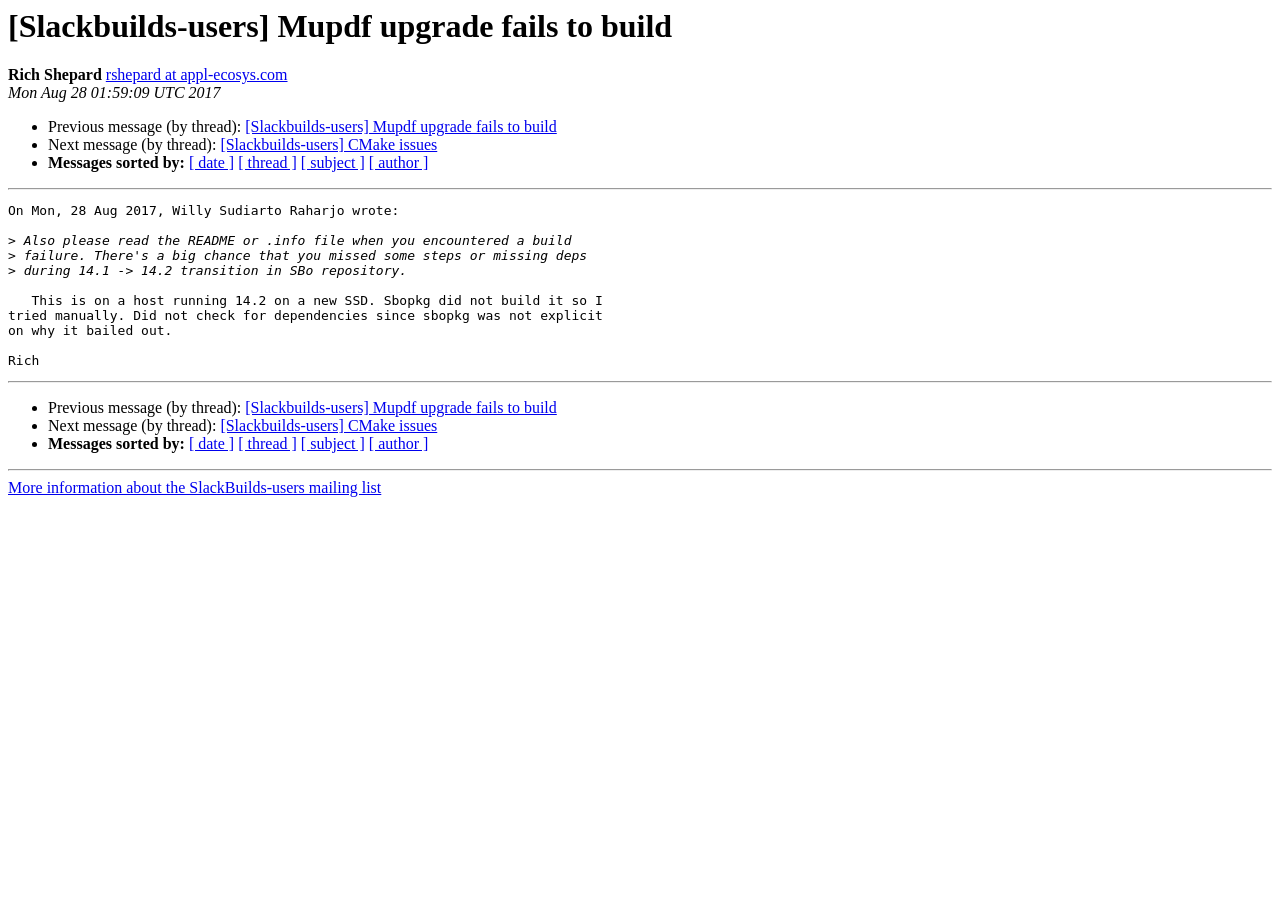Pinpoint the bounding box coordinates of the area that must be clicked to complete this instruction: "View previous message in thread".

[0.192, 0.132, 0.435, 0.15]